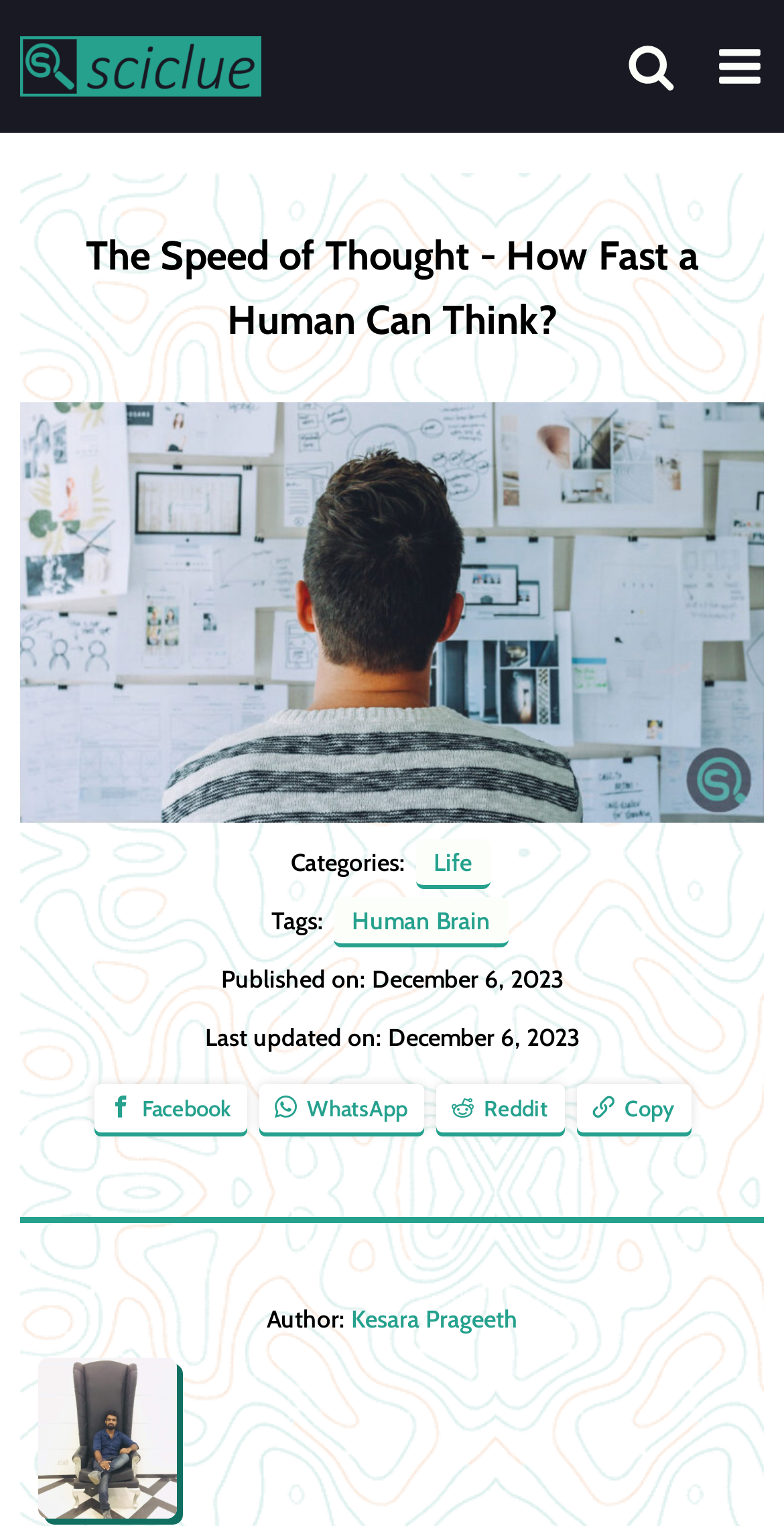Create an in-depth description of the webpage, covering main sections.

The webpage is about the speed of human thought, with the title "The Speed Of Thought - How Fast A Human Can Think?" displayed prominently at the top. Below the title, there is a large image related to the topic. 

On the top left, there is a Sciclue logo, which is a link. Next to it, there is a search bar with a magnifying glass icon and a placeholder text "What do you want to search?". The search button is located on the right side of the search bar. 

On the top right, there is a side menu icon represented by three horizontal bars. Below the search bar, there is a close icon. 

The main content of the webpage is divided into sections. The first section displays categories and tags related to the article, with links to "Life" and "Human Brain". The next section shows the publication and last updated dates. 

Below these sections, there are social media sharing buttons for Facebook, WhatsApp, Reddit, and a copy link button. The author of the article, Kesara Prageeth, is mentioned with a link to their profile. 

There are two images at the bottom of the webpage, one of which appears to be a profile picture of the author.